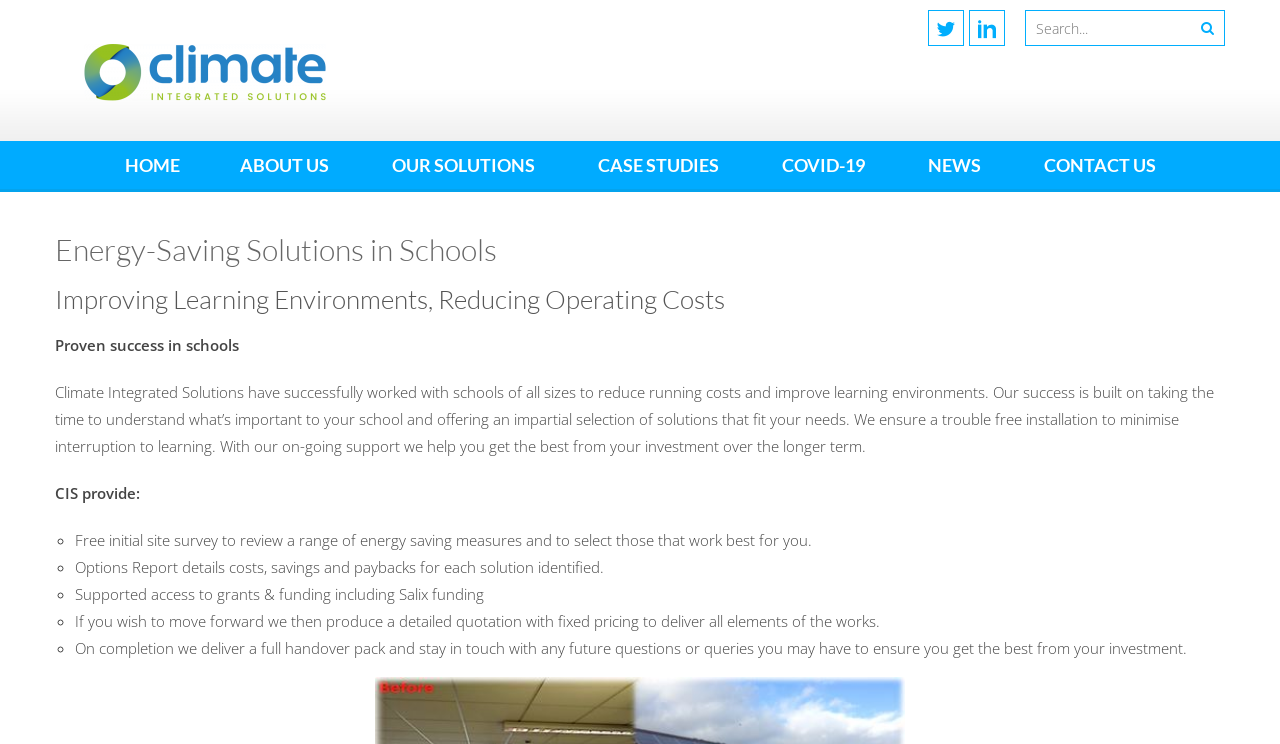Provide the bounding box coordinates of the area you need to click to execute the following instruction: "Learn about the company".

[0.173, 0.19, 0.271, 0.254]